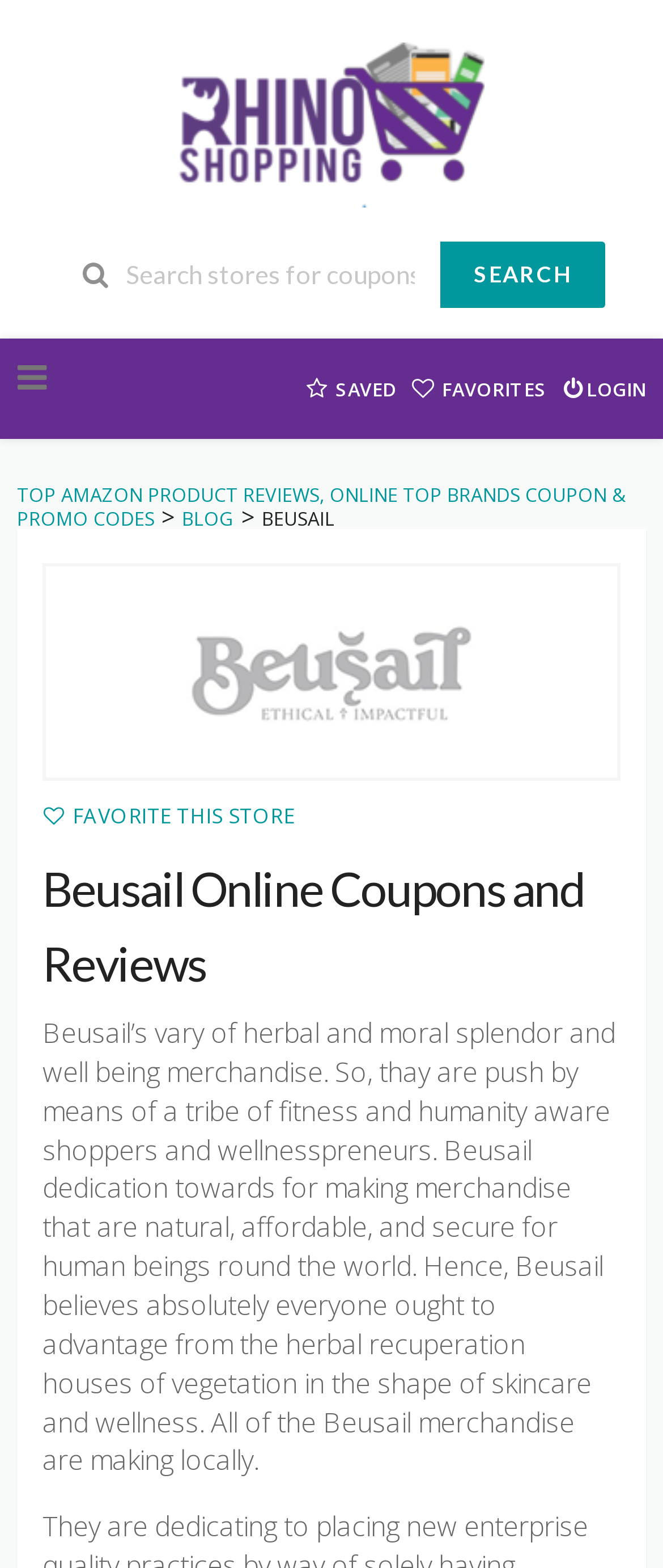Look at the image and answer the question in detail:
What is the purpose of the 'FAVORITE THIS STORE' button?

The 'FAVORITE THIS STORE' button is located near the top of the webpage, and its icon is a heart symbol. This suggests that users can click on this button to save Beusail as a favorite store, likely for easy access to its coupons and reviews in the future.